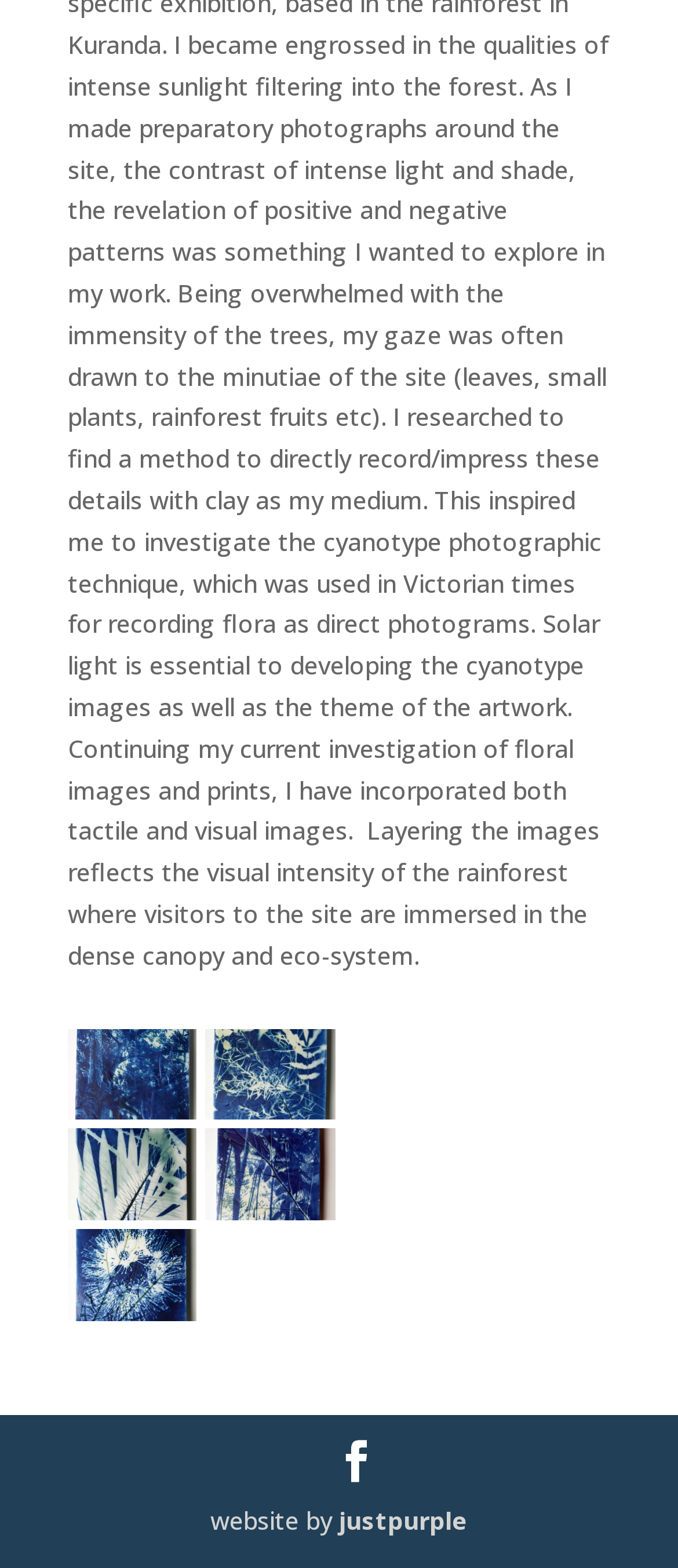Find the bounding box coordinates corresponding to the UI element with the description: "title="A Meditation on Light, 2014"". The coordinates should be formatted as [left, top, right, bottom], with values as floats between 0 and 1.

[0.303, 0.762, 0.494, 0.783]